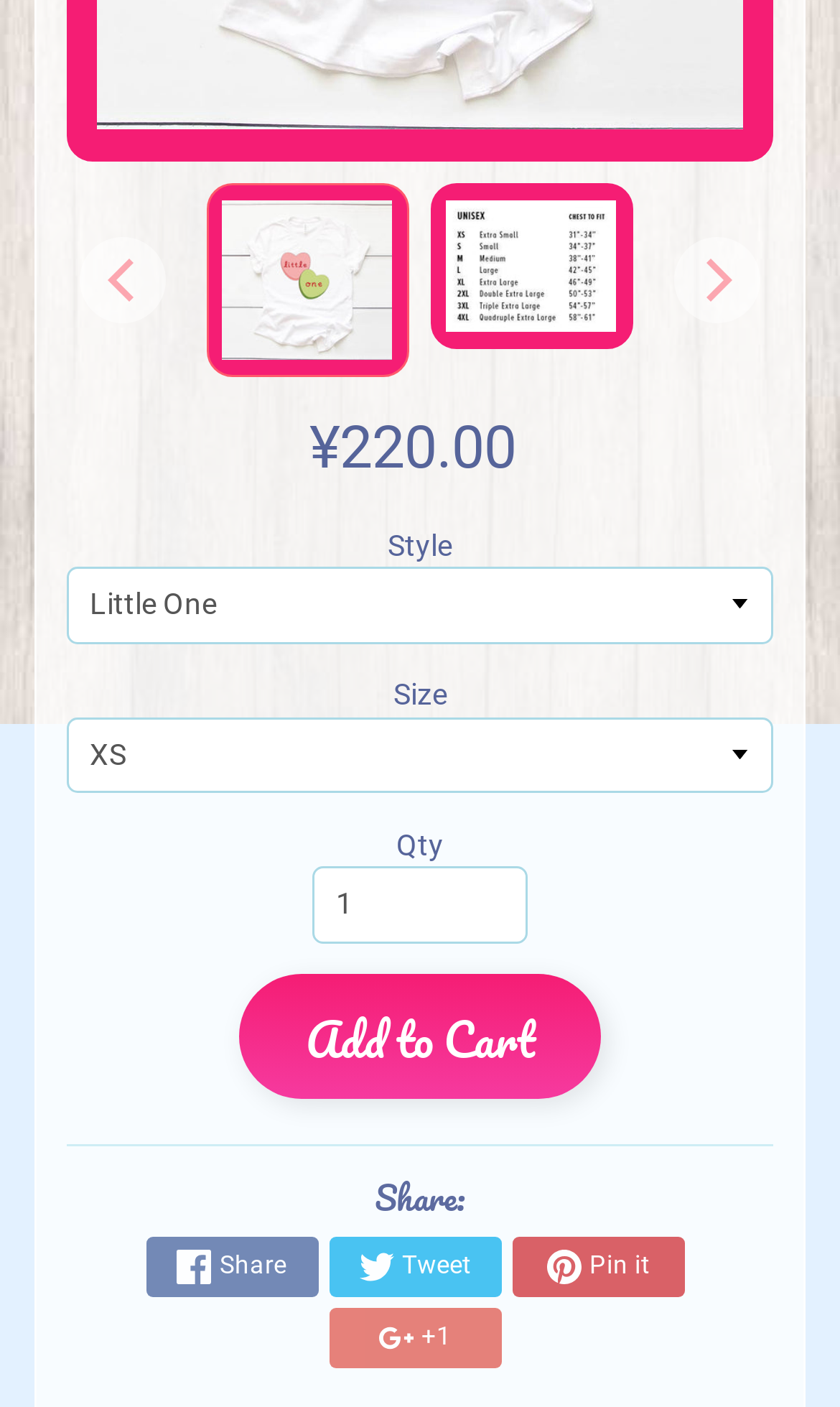How many sharing options are available?
Please use the image to provide an in-depth answer to the question.

There are four sharing options available, including Share, Tweet, Pin on Pinterest, and +1 on Google Plus, located at [0.173, 0.878, 0.378, 0.921], [0.391, 0.878, 0.596, 0.921], [0.609, 0.878, 0.814, 0.921], and [0.391, 0.929, 0.596, 0.972] respectively.